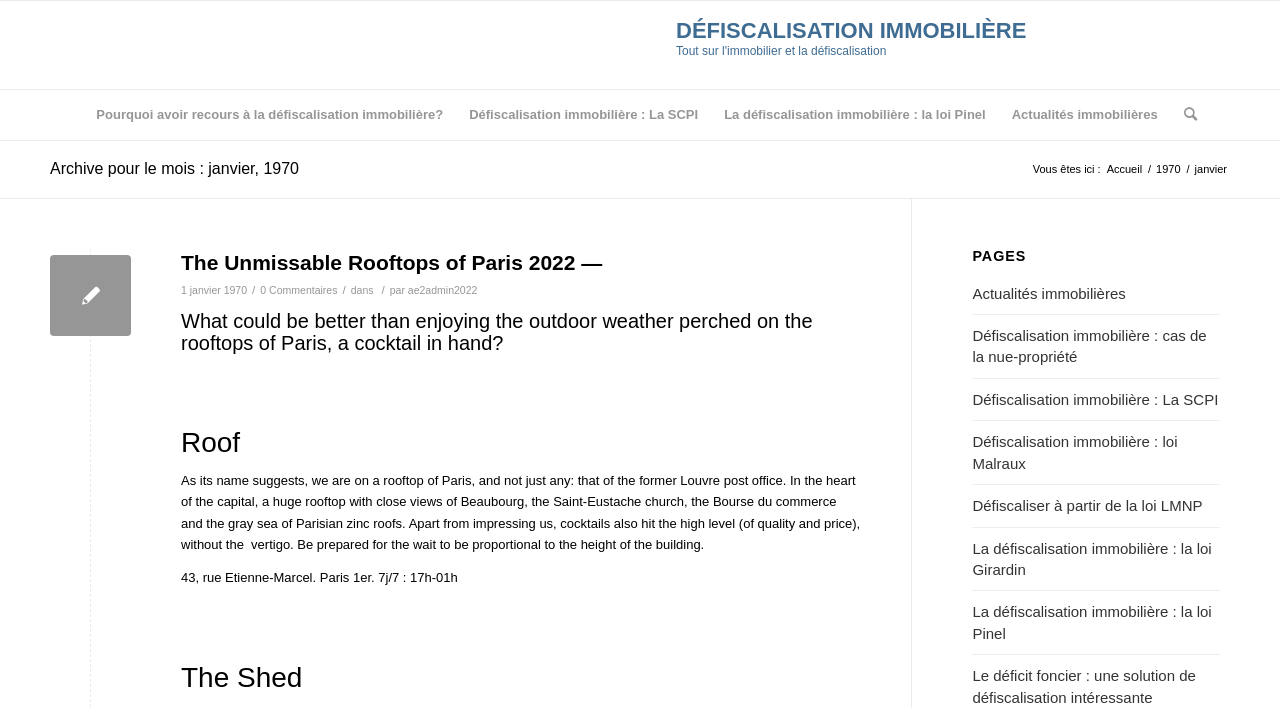What is the date of the article 'The Unmissable Rooftops of Paris 2022 —'? Look at the image and give a one-word or short phrase answer.

1 janvier 1970